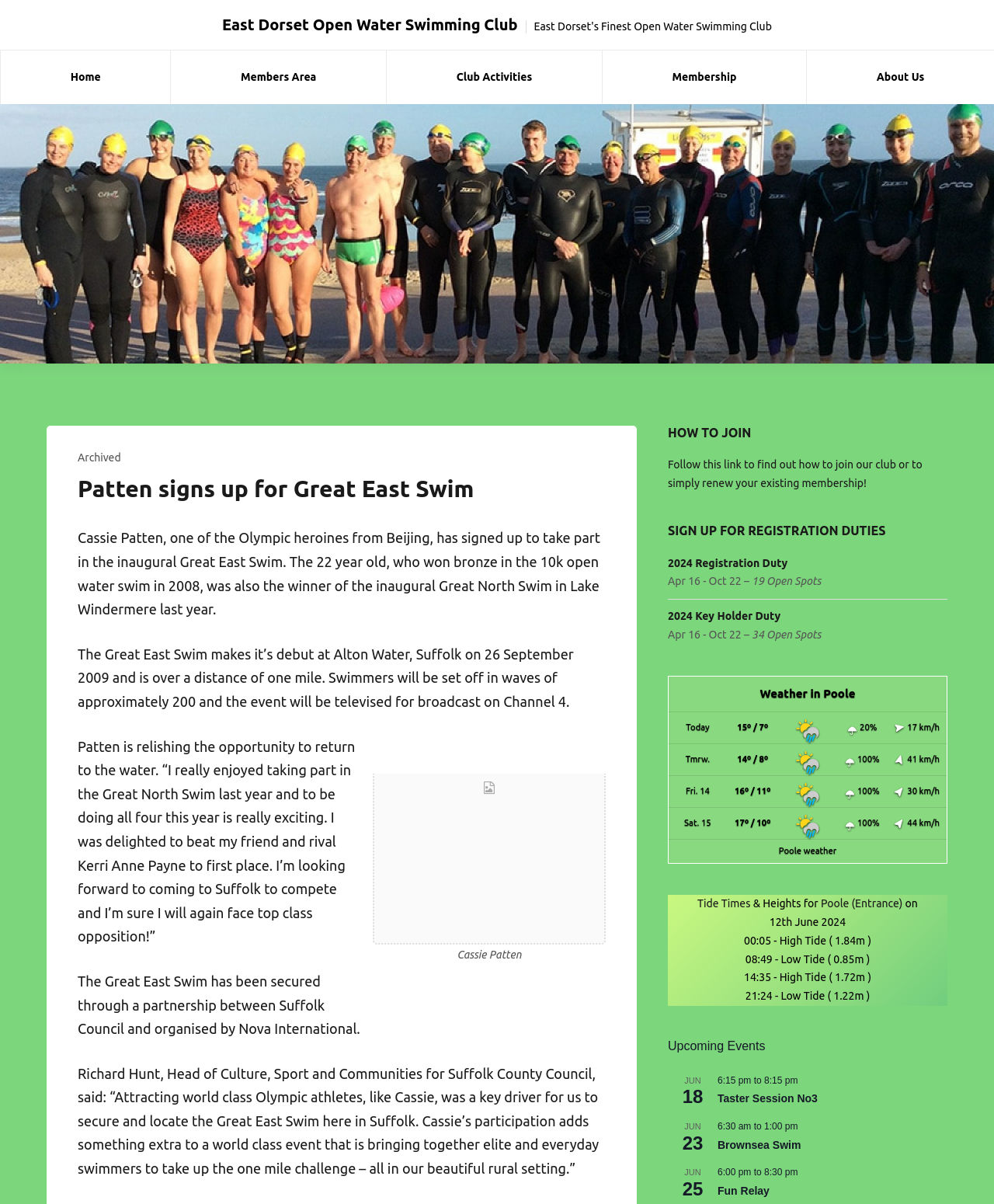What is the headline of the webpage?

Patten signs up for Great East Swim